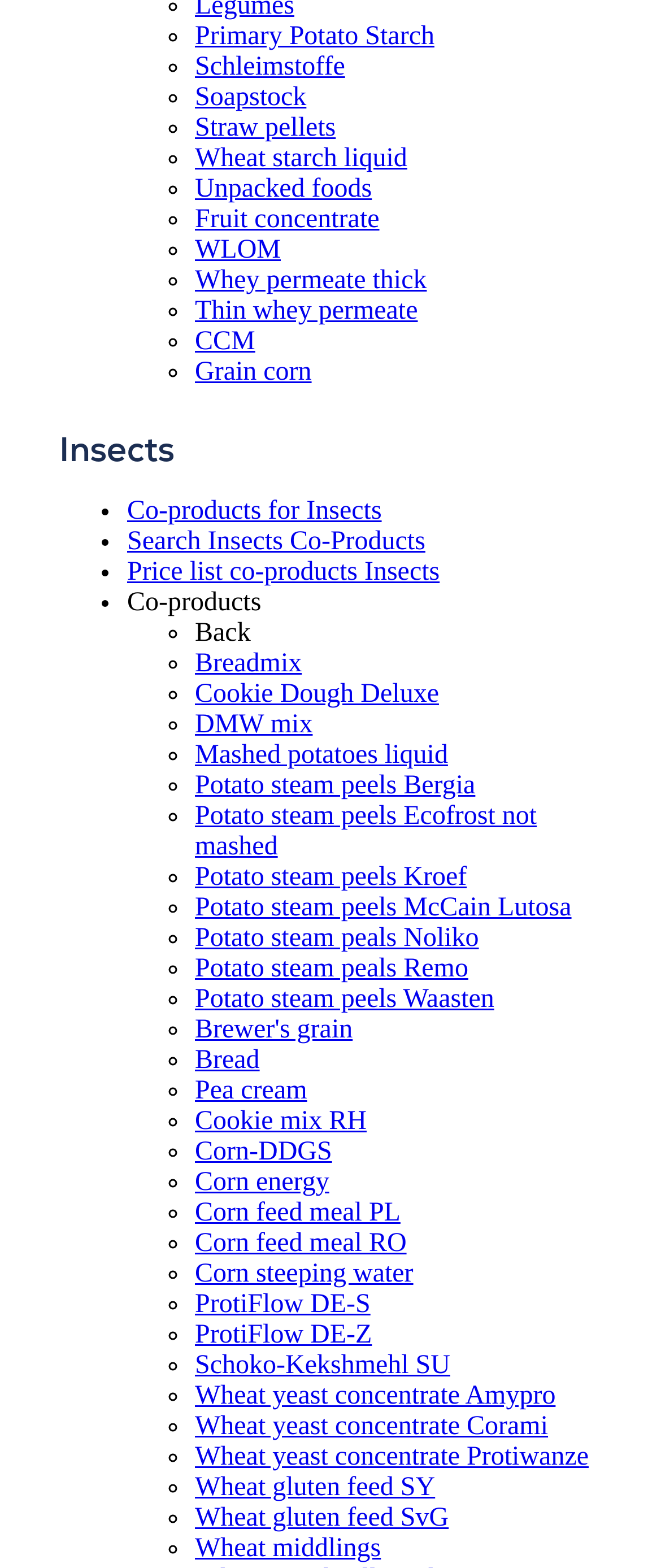For the element described, predict the bounding box coordinates as (top-left x, top-left y, bottom-right x, bottom-right y). All values should be between 0 and 1. Element description: Glycerine E

[0.295, 0.524, 0.492, 0.543]